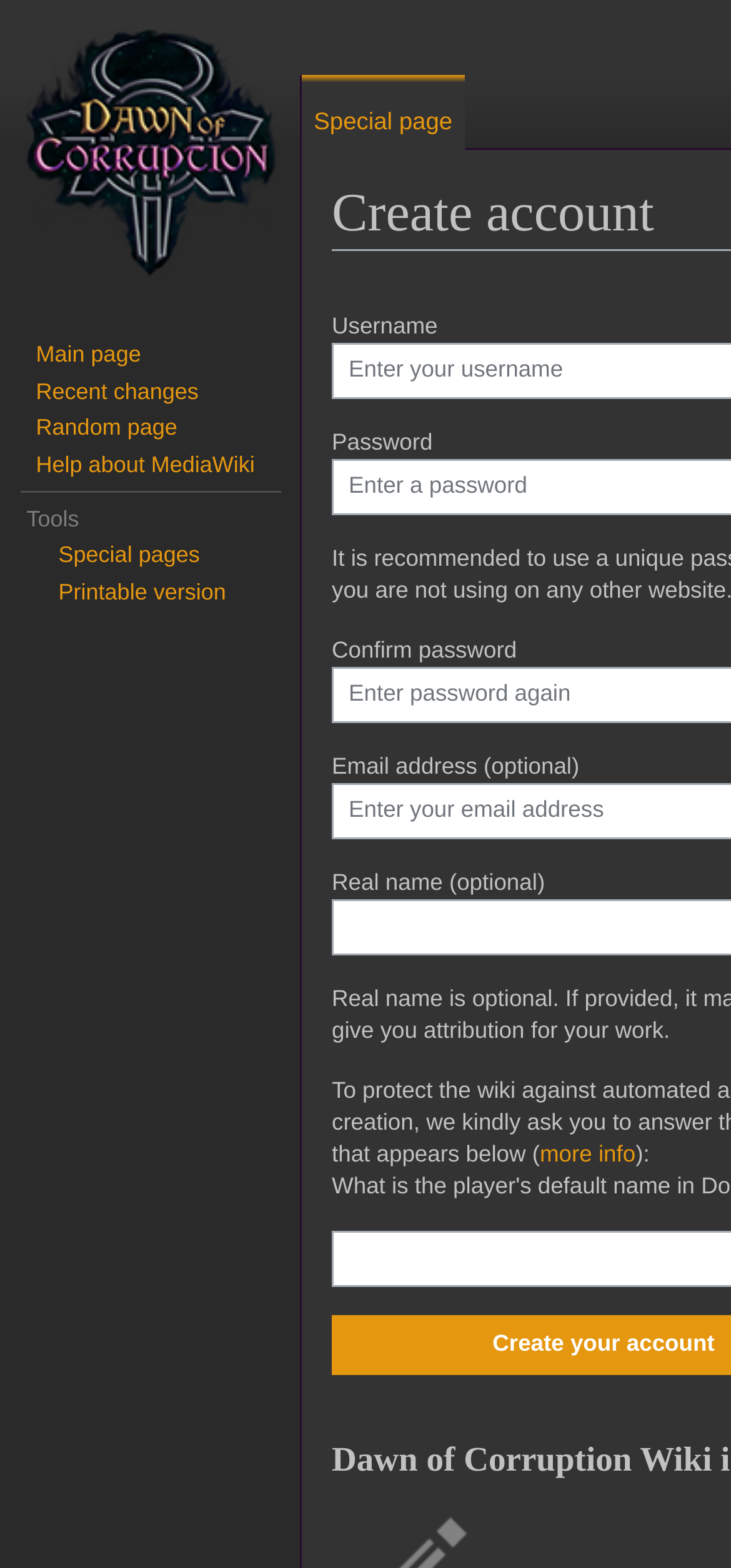Show the bounding box coordinates for the HTML element as described: "title="Visit the main page"".

[0.0, 0.0, 0.41, 0.191]